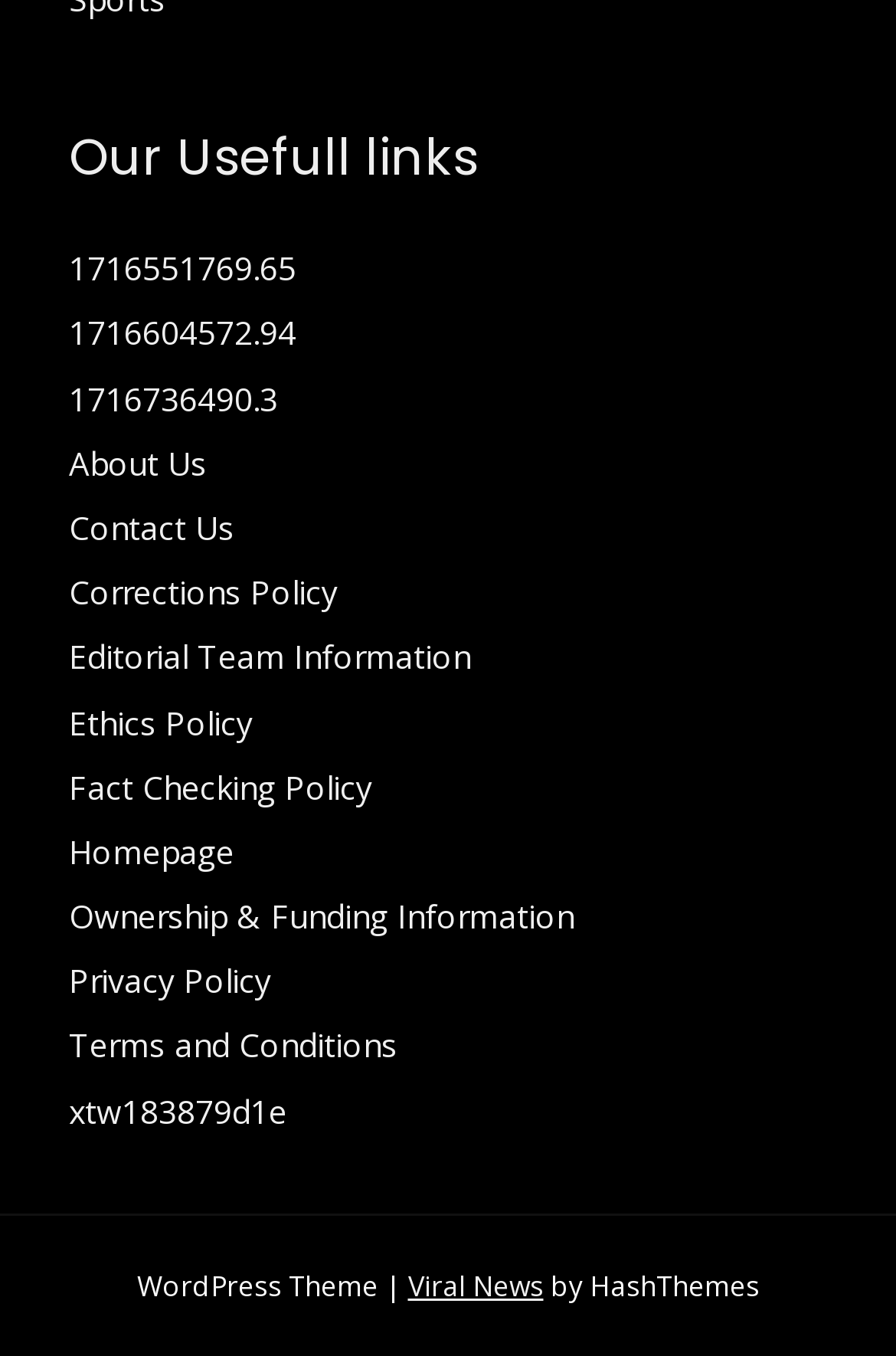Determine the bounding box coordinates of the clickable element to complete this instruction: "go to Contact Us". Provide the coordinates in the format of four float numbers between 0 and 1, [left, top, right, bottom].

[0.077, 0.373, 0.262, 0.405]